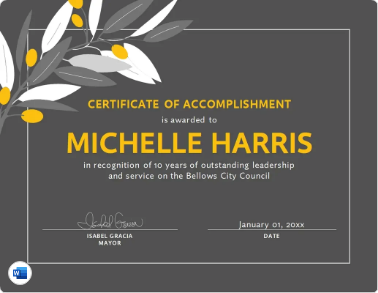Describe all elements and aspects of the image.

This image showcases a beautifully designed "Certificate of Accomplishment" awarded to Michelle Harris. The certificate is prominently marked with a bold title, stating "CERTIFICATE OF ACCOMPLISHMENT," beneath which is the recipient's name, "MICHELLE HARRIS," highlighted in a striking font. 

The text further details the reason for the award: recognition of 10 years of outstanding leadership and service on the Bellows City Council. Along the bottom, the certificate features the signatures of Isabel Garcia, the Mayor, and a designated area for the date, marked as January 01, 20XX. 

The aesthetic of the certificate is enhanced by artistic elements, including olive branches in soft shades of gray and yellow, giving it an elegant yet modern look that reflects the importance of the achievement being recognized.